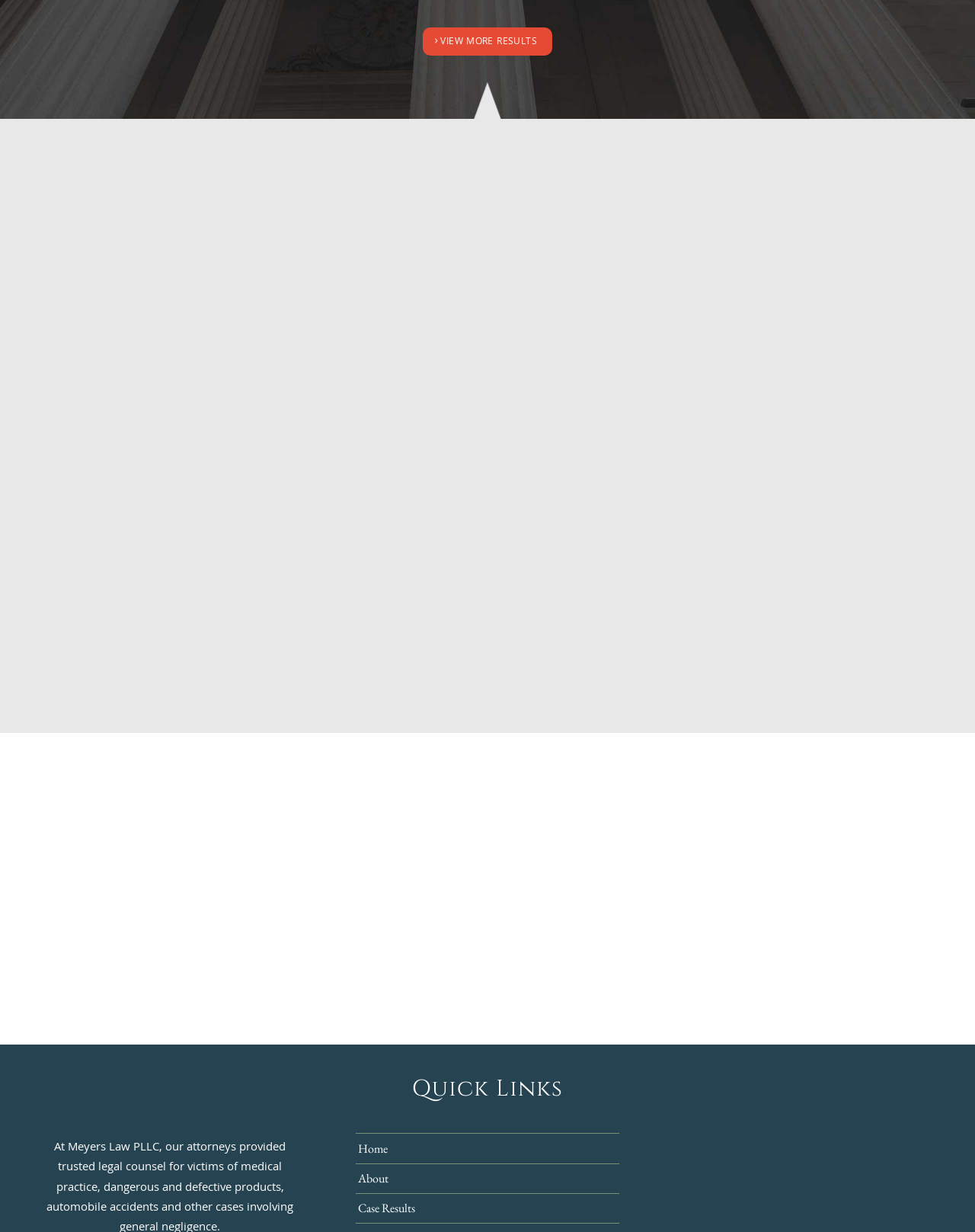Give the bounding box coordinates for the element described as: "Learn More".

[0.706, 0.755, 0.794, 0.778]